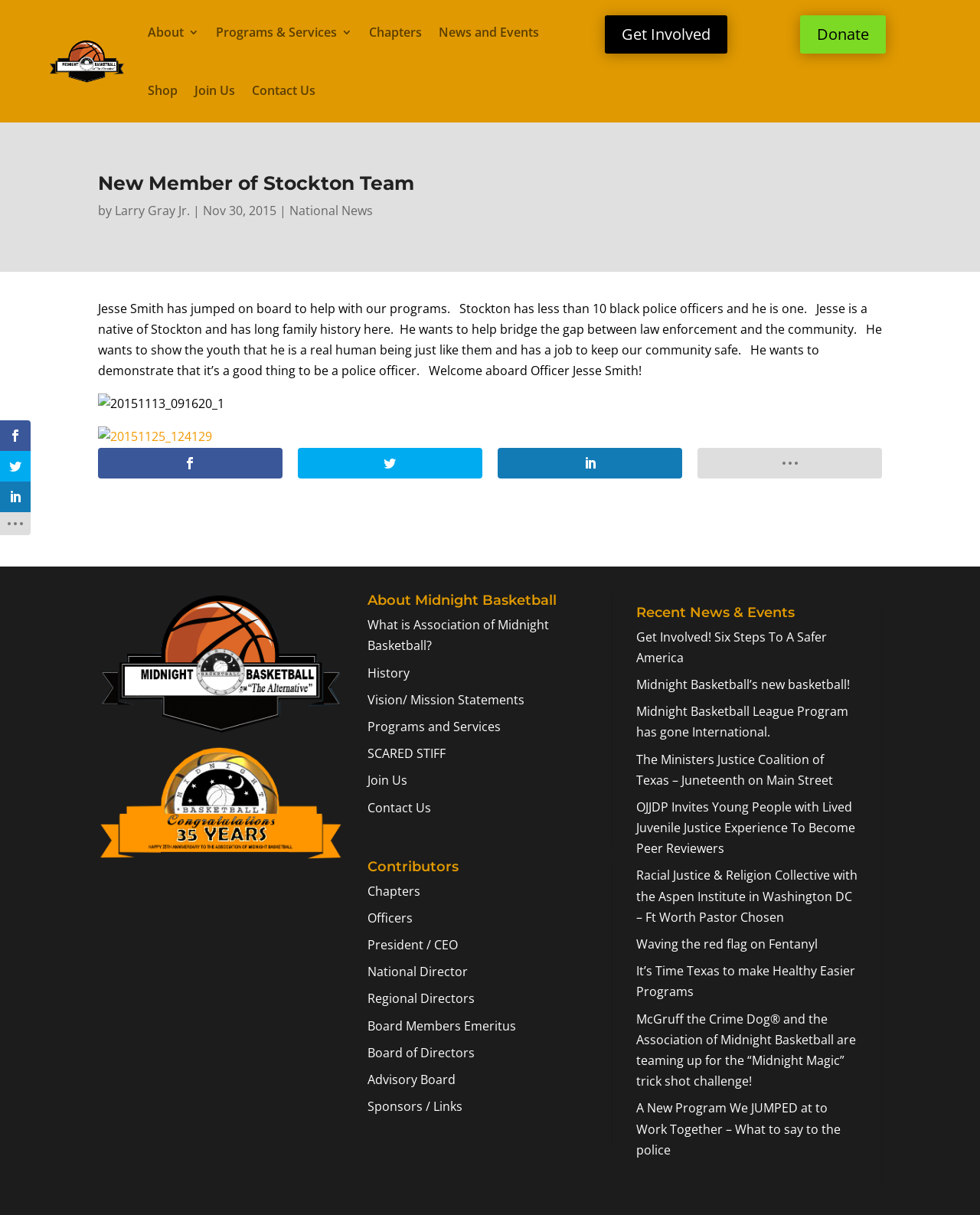Provide the bounding box for the UI element matching this description: "SCARED STIFF".

[0.375, 0.613, 0.454, 0.627]